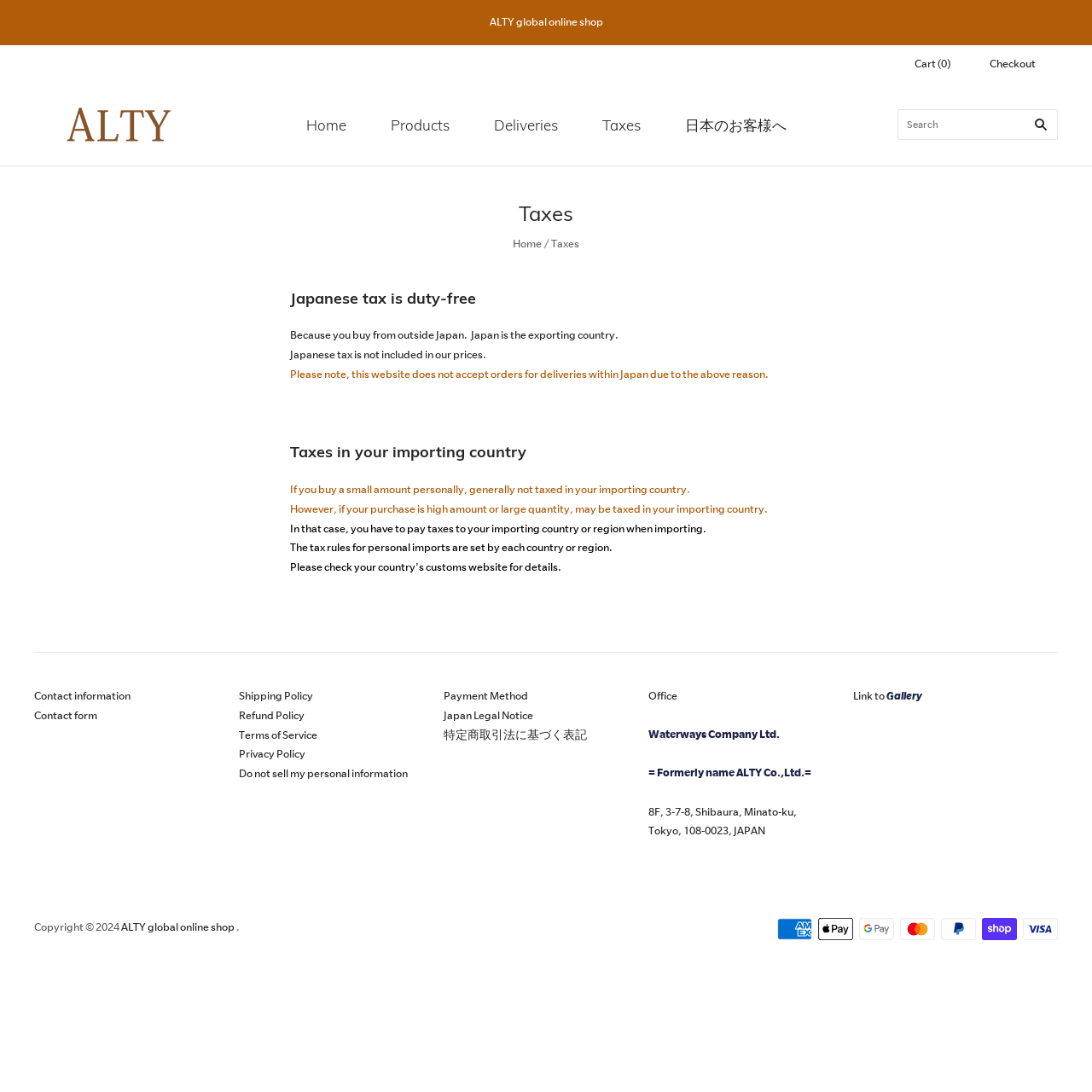What is the location of the website owner's office? Please answer the question using a single word or phrase based on the image.

Tokyo, Japan